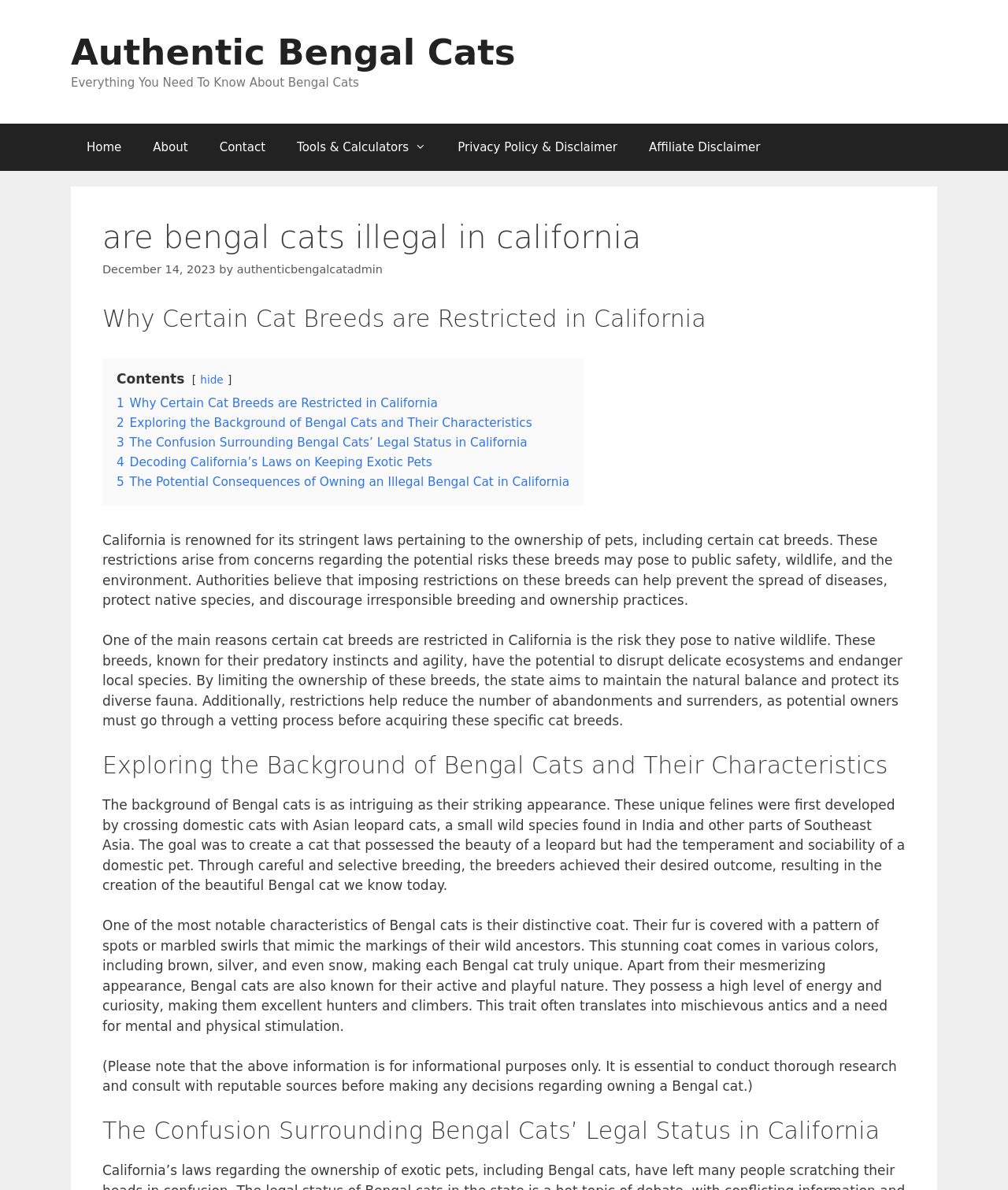Using the given element description, provide the bounding box coordinates (top-left x, top-left y, bottom-right x, bottom-right y) for the corresponding UI element in the screenshot: Privacy Policy & Disclaimer

[0.438, 0.104, 0.628, 0.143]